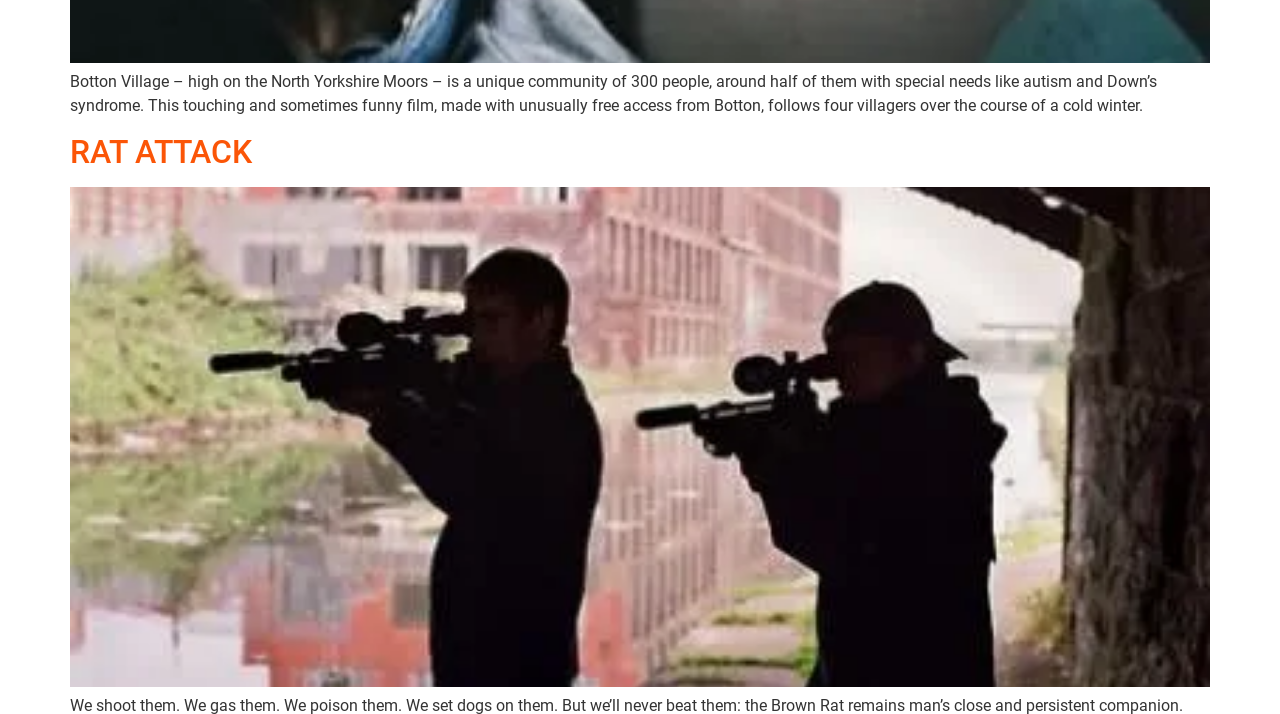Predict the bounding box of the UI element based on the description: "parent_node: RAT ATTACK". The coordinates should be four float numbers between 0 and 1, formatted as [left, top, right, bottom].

[0.055, 0.941, 0.945, 0.968]